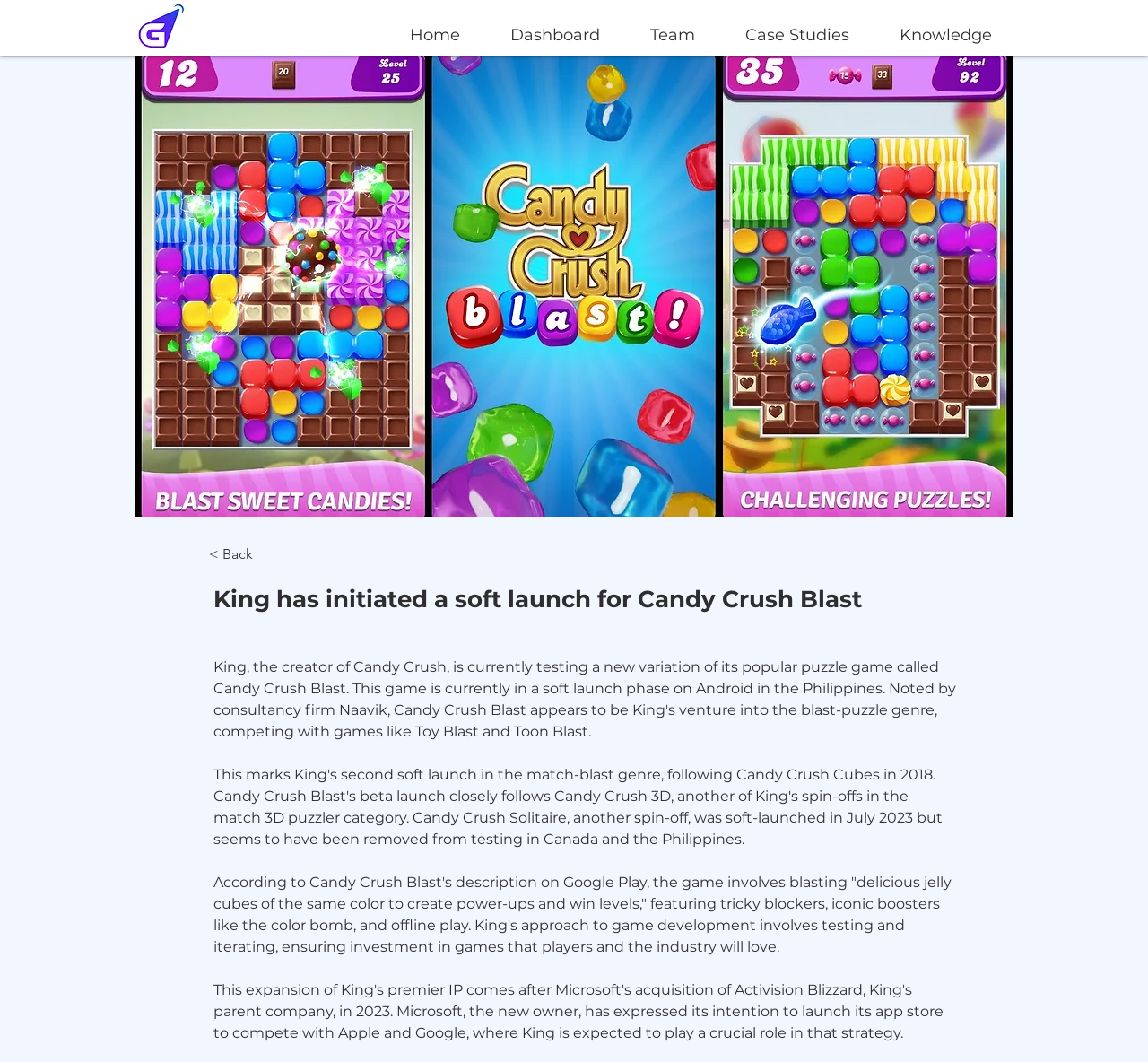Examine the image and give a thorough answer to the following question:
What is the purpose of the color bomb in the game?

I inferred the answer by reading the StaticText that mentions 'iconic boosters like the color bomb' and understanding that boosters are used to create power-ups in the game.